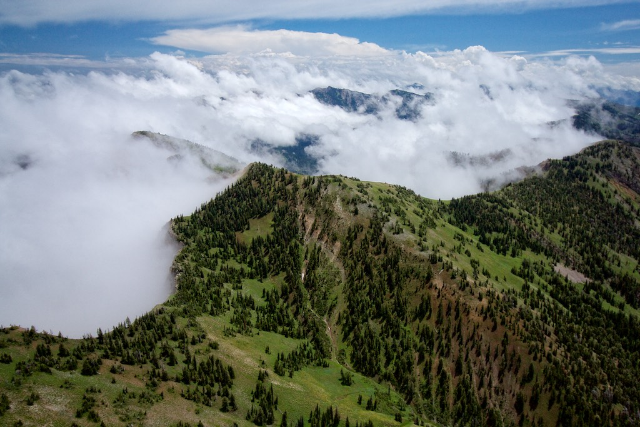Explain what is happening in the image with as much detail as possible.

This stunning aerial image captures the breathtaking landscape of the Salt River Range, showcasing a dramatic interplay between lush greenery and swirling clouds. The scene depicts a mountainous terrain adorned with dense patches of trees and grassy slopes, where the natural contours of the land create a picturesque view. Enveloping the mountains are clouds that drift lazily, partially obscuring some peaks and creating an ethereal atmosphere. This moment highlights the beauty of the landscape, reminiscent of rivers of air flow as they navigate around and over the towering features of the terrain. The image evokes a sense of tranquility and awe, inviting viewers to appreciate the majesty of nature in this remote region.